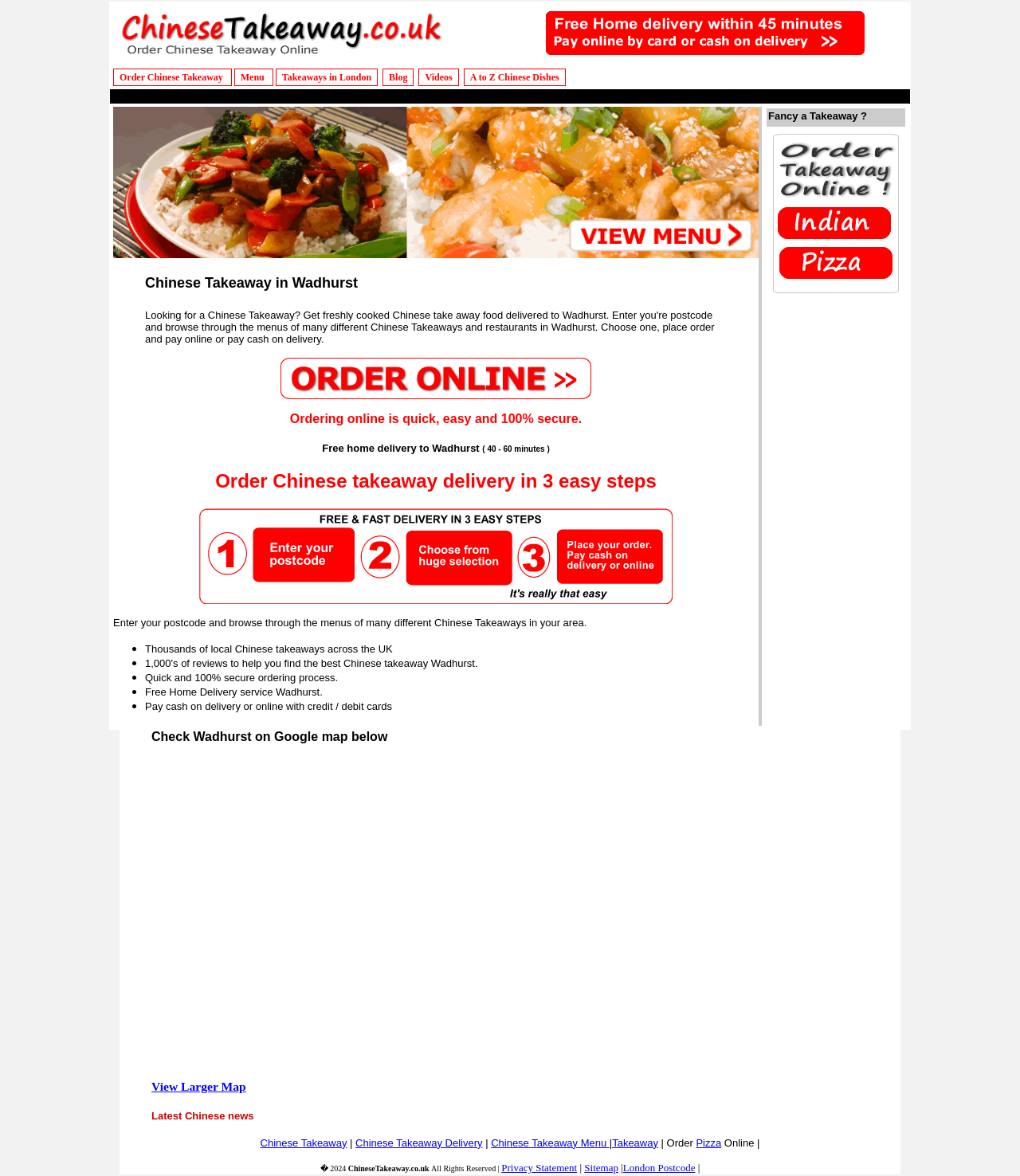Give the bounding box coordinates for the element described by: "Takeaways in London".

[0.27, 0.058, 0.37, 0.073]